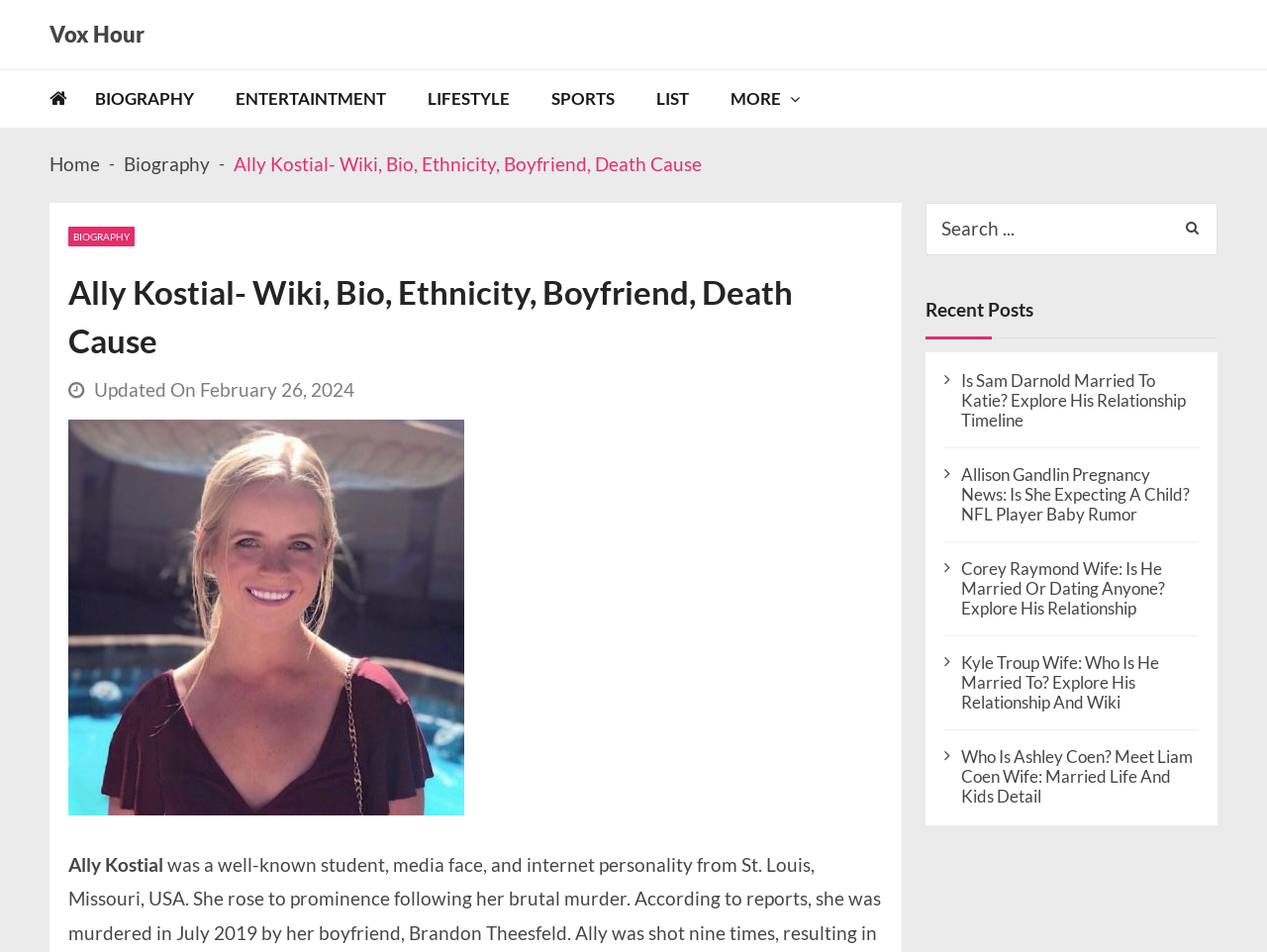Given the element description: "parent_node: Search for: value="Search"", predict the bounding box coordinates of the UI element it refers to, using four float numbers between 0 and 1, i.e., [left, top, right, bottom].

[0.916, 0.213, 0.961, 0.268]